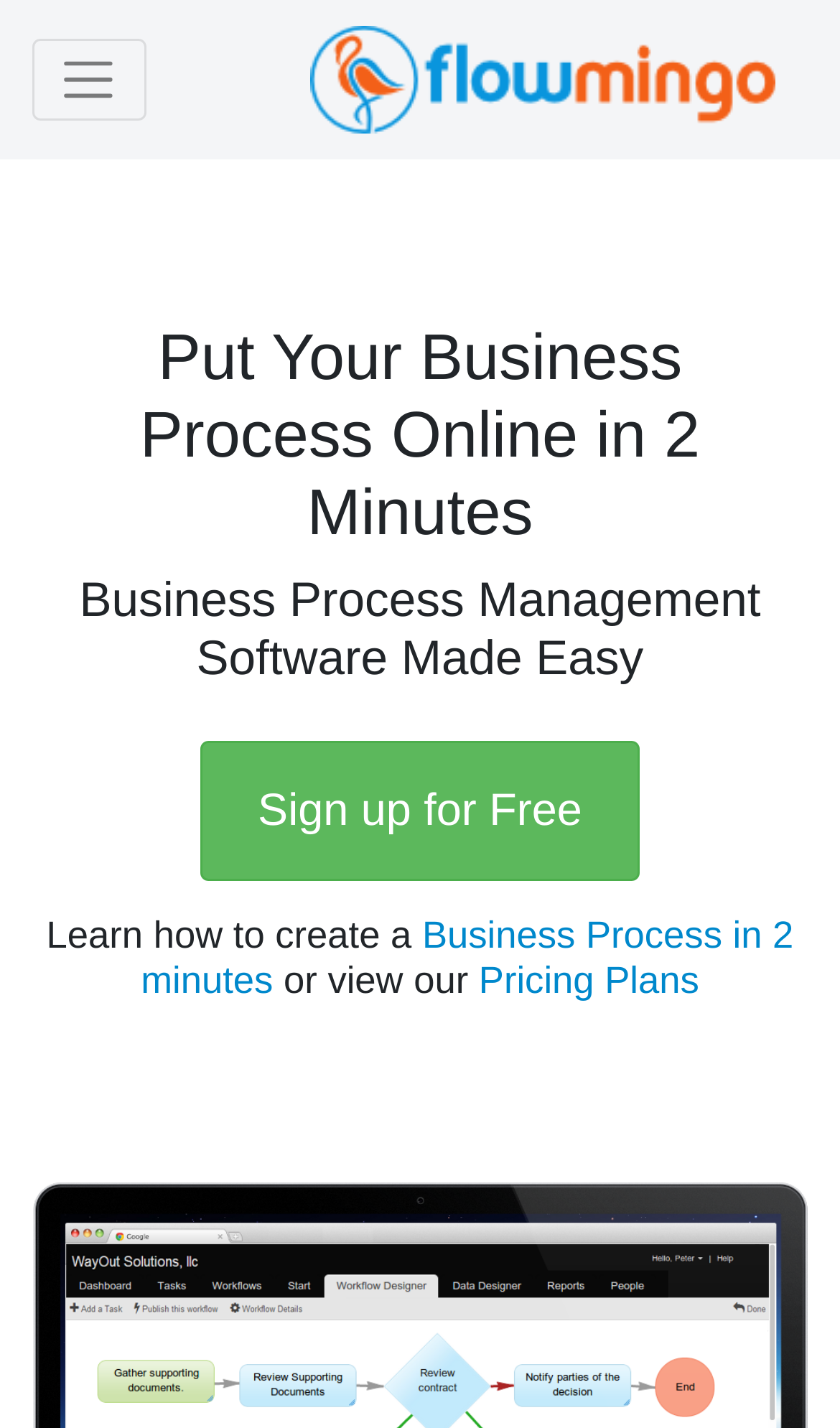Please determine the headline of the webpage and provide its content.

Put Your Business Process Online in 2 Minutes